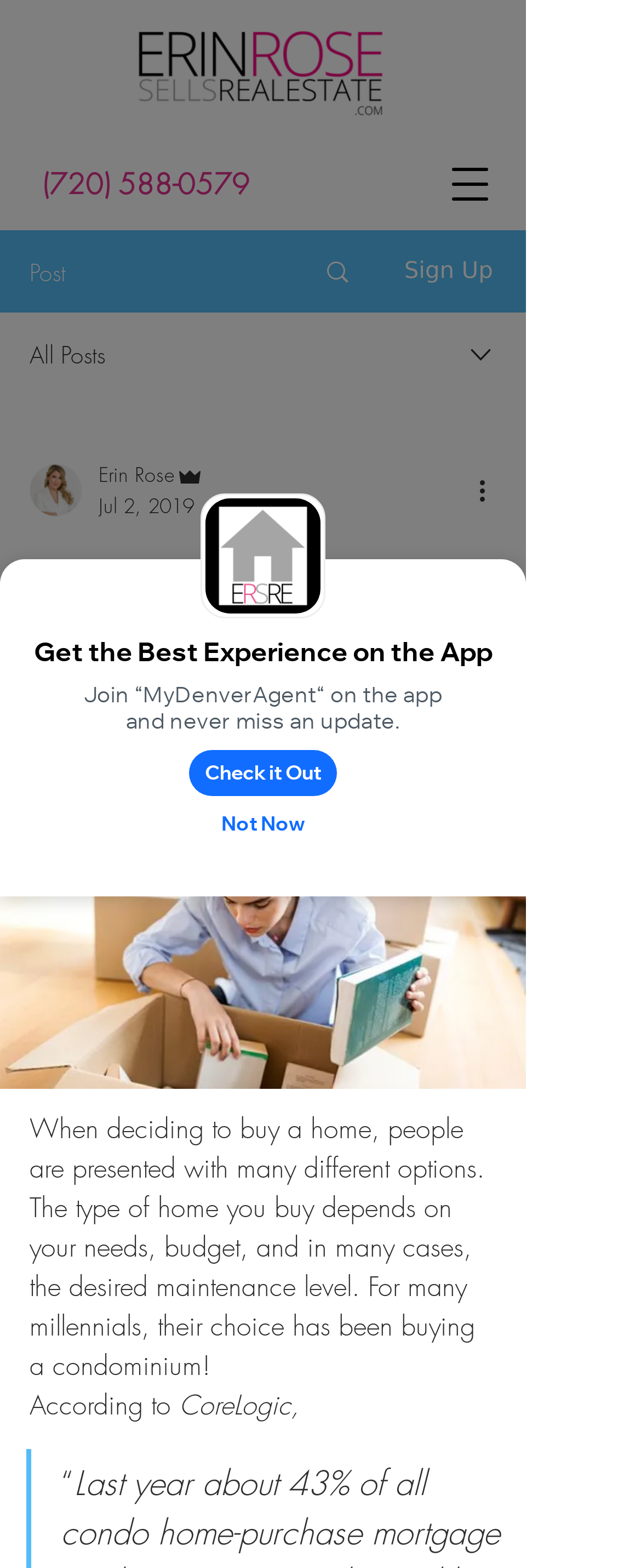Select the bounding box coordinates of the element I need to click to carry out the following instruction: "Call (720) 588-0579".

[0.067, 0.105, 0.39, 0.129]